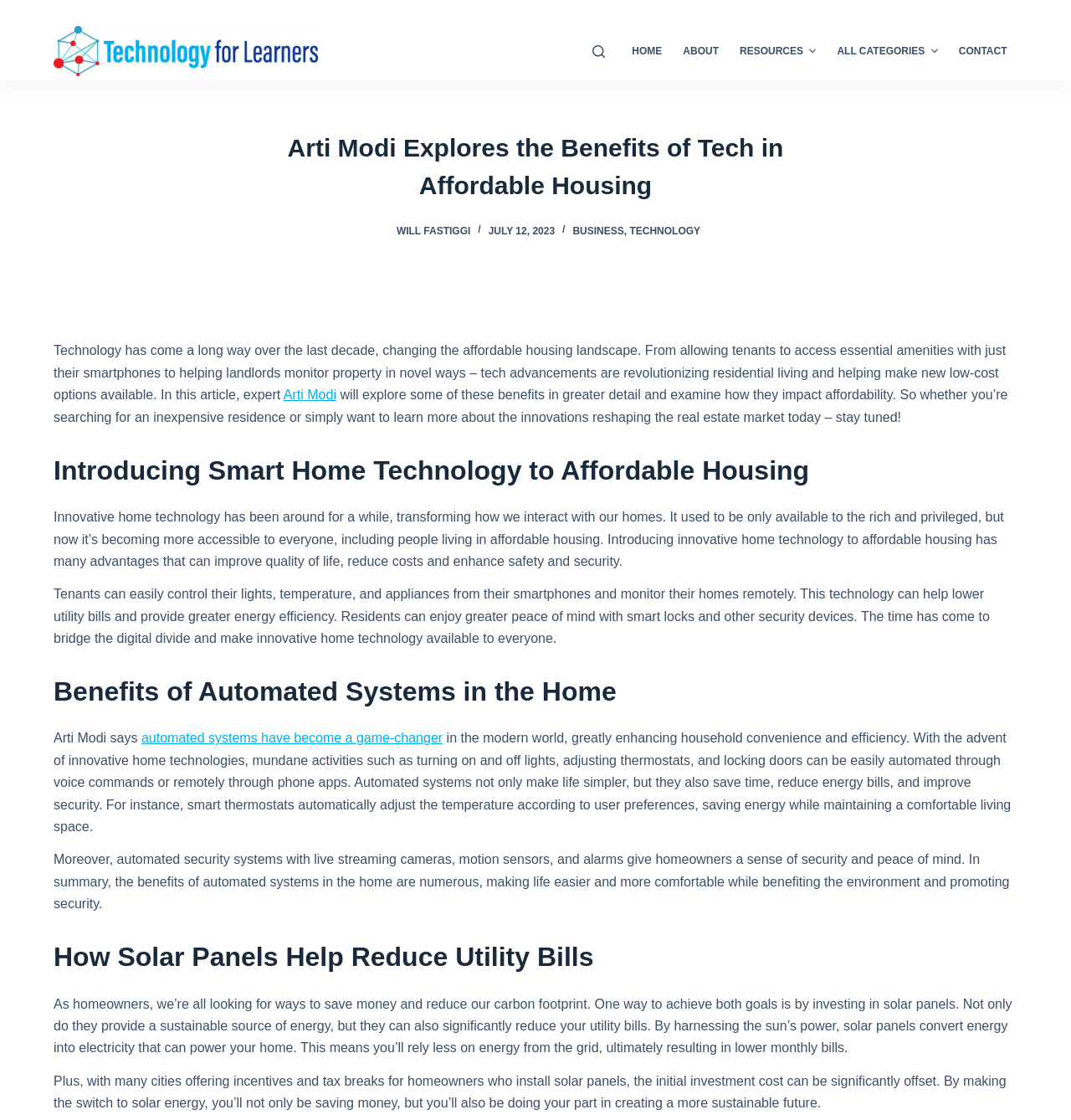Find the bounding box coordinates for the HTML element described as: "INFRATIL LETTER". The coordinates should consist of four float values between 0 and 1, i.e., [left, top, right, bottom].

None